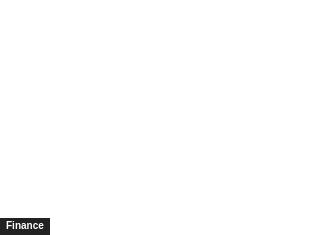What is the purpose of the 'Instant Money' link?
Refer to the image and provide a one-word or short phrase answer.

To provide quick cash solutions